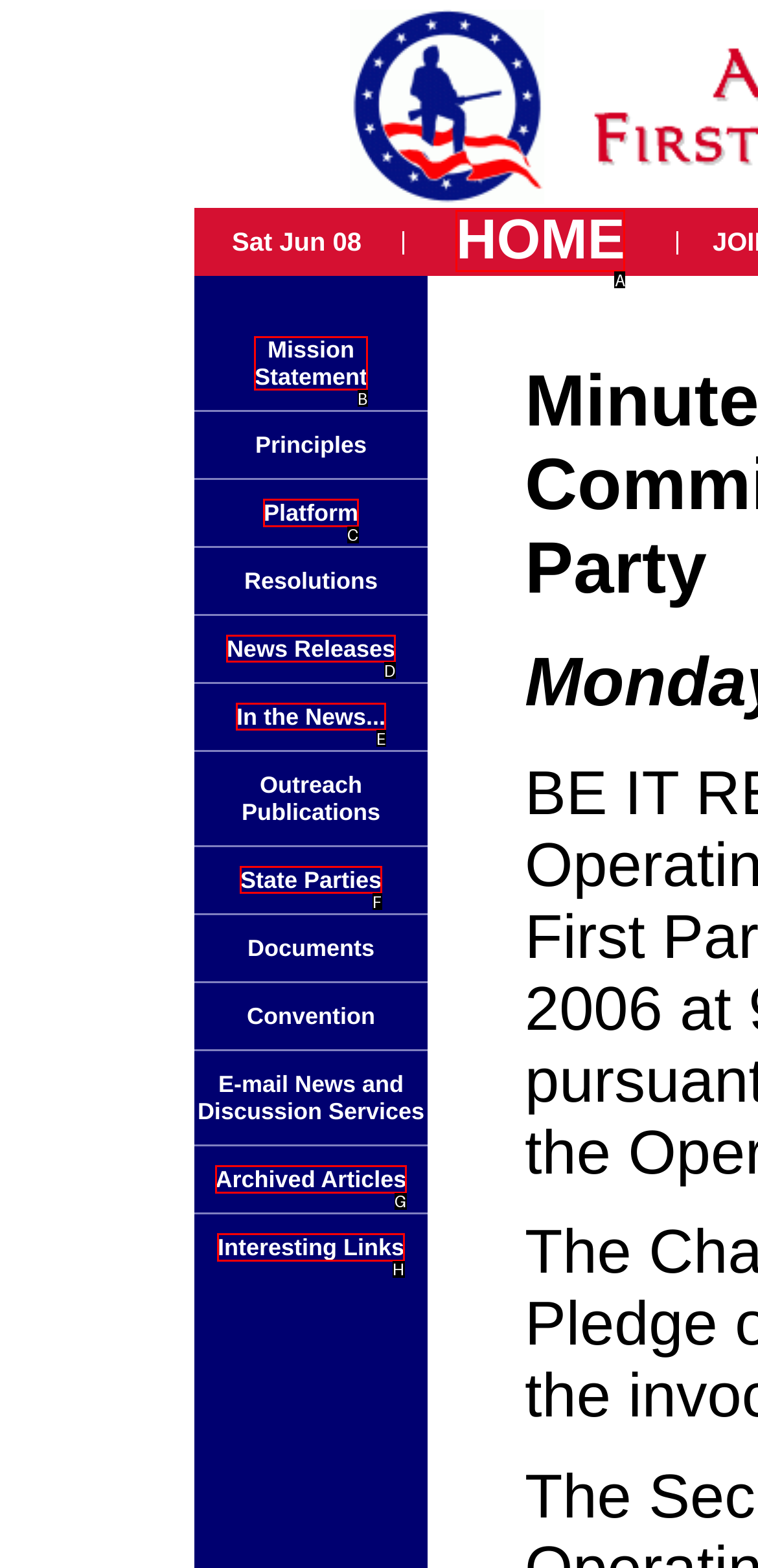Match the description to the correct option: News Releases
Provide the letter of the matching option directly.

D